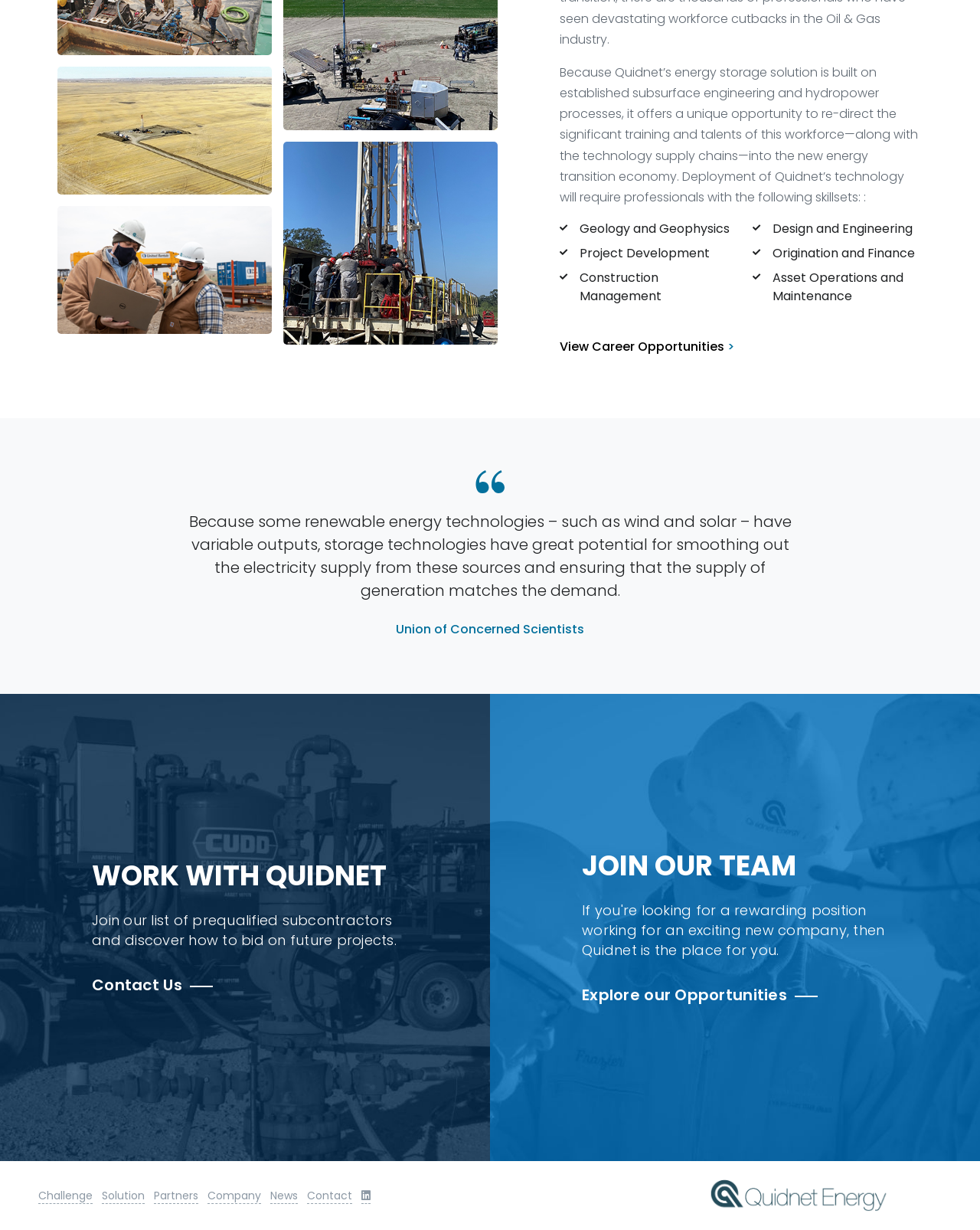Please provide the bounding box coordinate of the region that matches the element description: View Career Opportunities. Coordinates should be in the format (top-left x, top-left y, bottom-right x, bottom-right y) and all values should be between 0 and 1.

[0.571, 0.275, 0.749, 0.29]